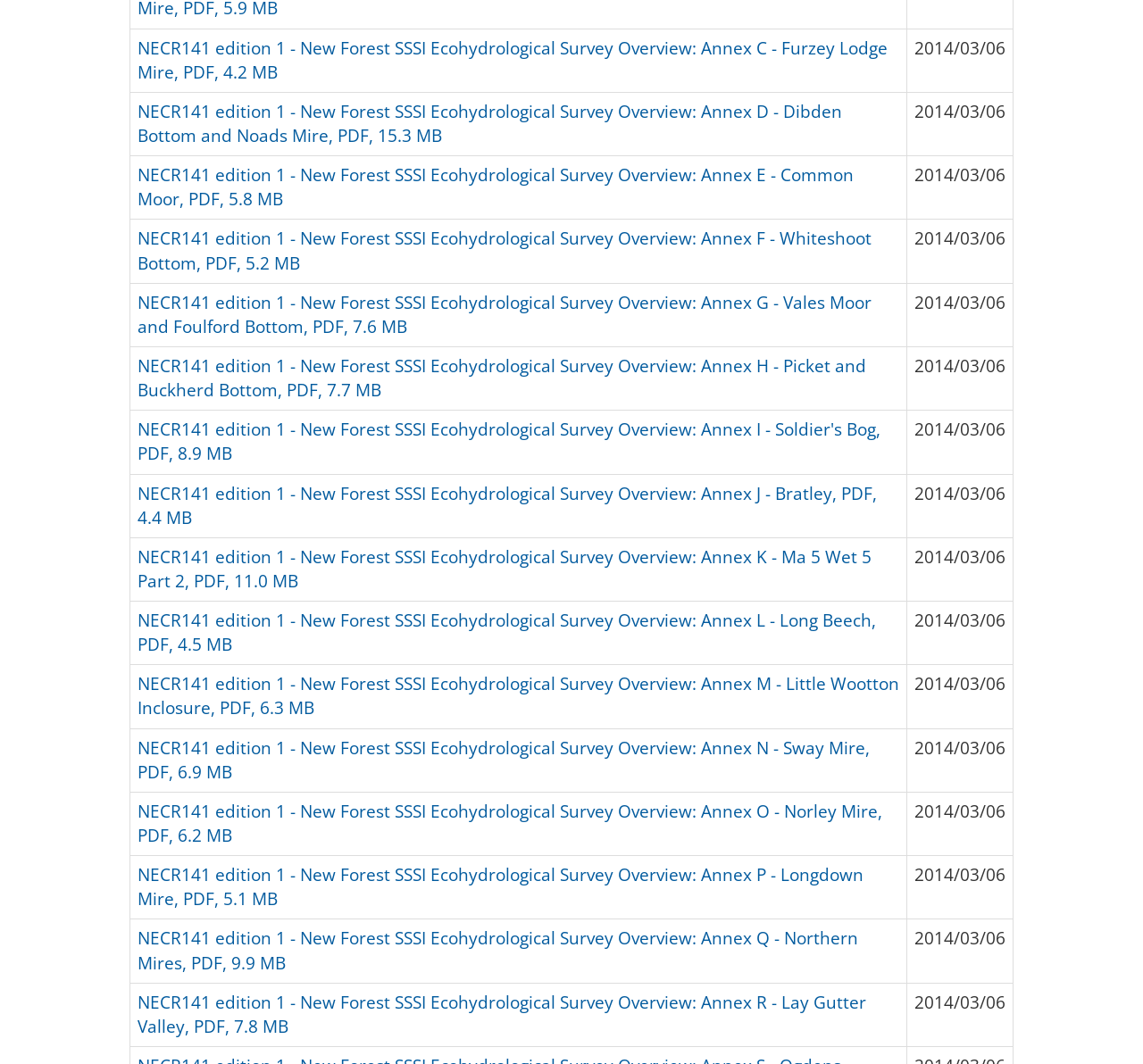How many annexes are there in the New Forest SSSI Ecohydrological Survey Overview?
Provide a detailed and well-explained answer to the question.

There are 17 annexes in the New Forest SSSI Ecohydrological Survey Overview, which can be counted by looking at the number of gridcells with links to PDF files.